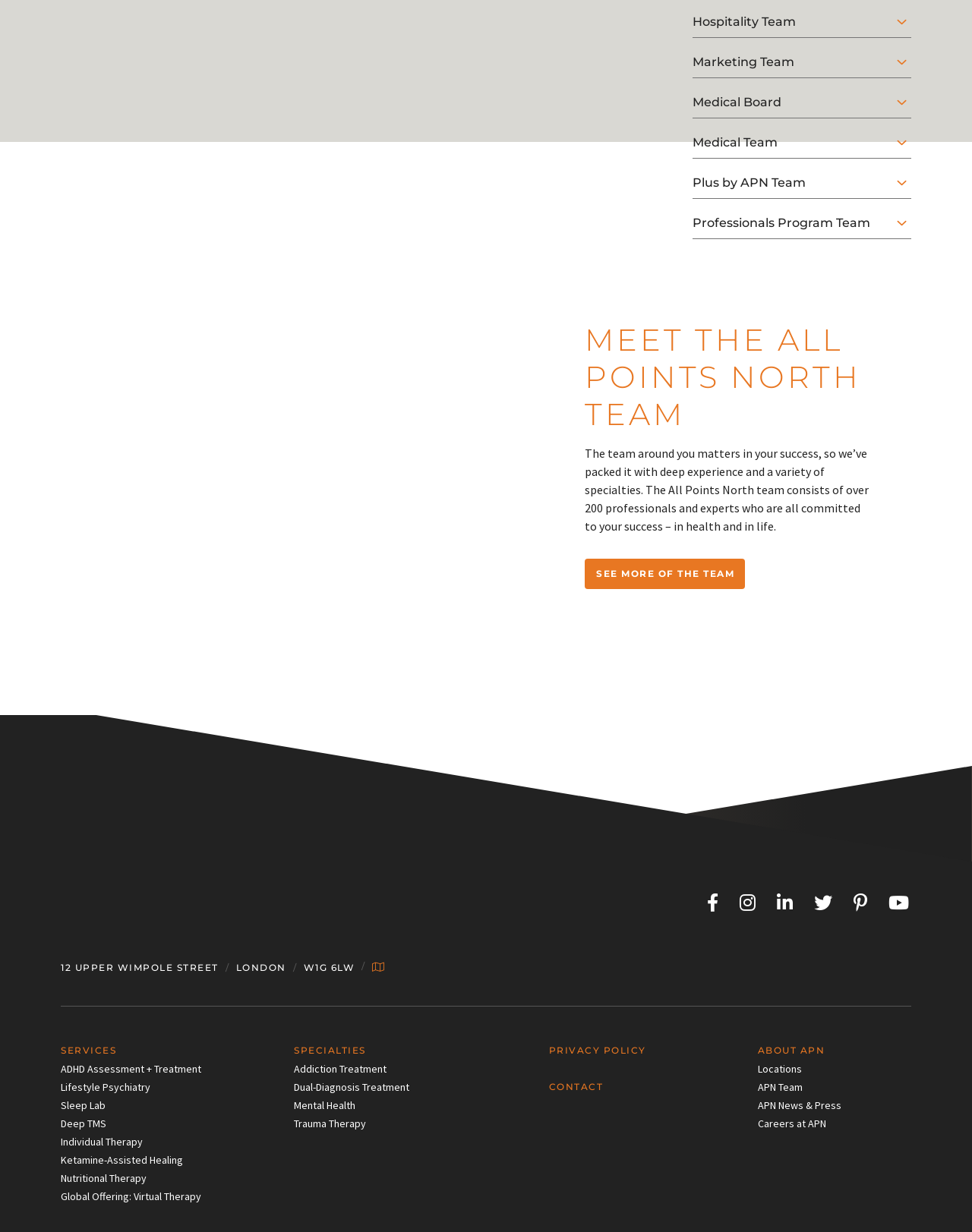What is the name of the team introduced on this webpage?
Use the image to answer the question with a single word or phrase.

All Points North Team